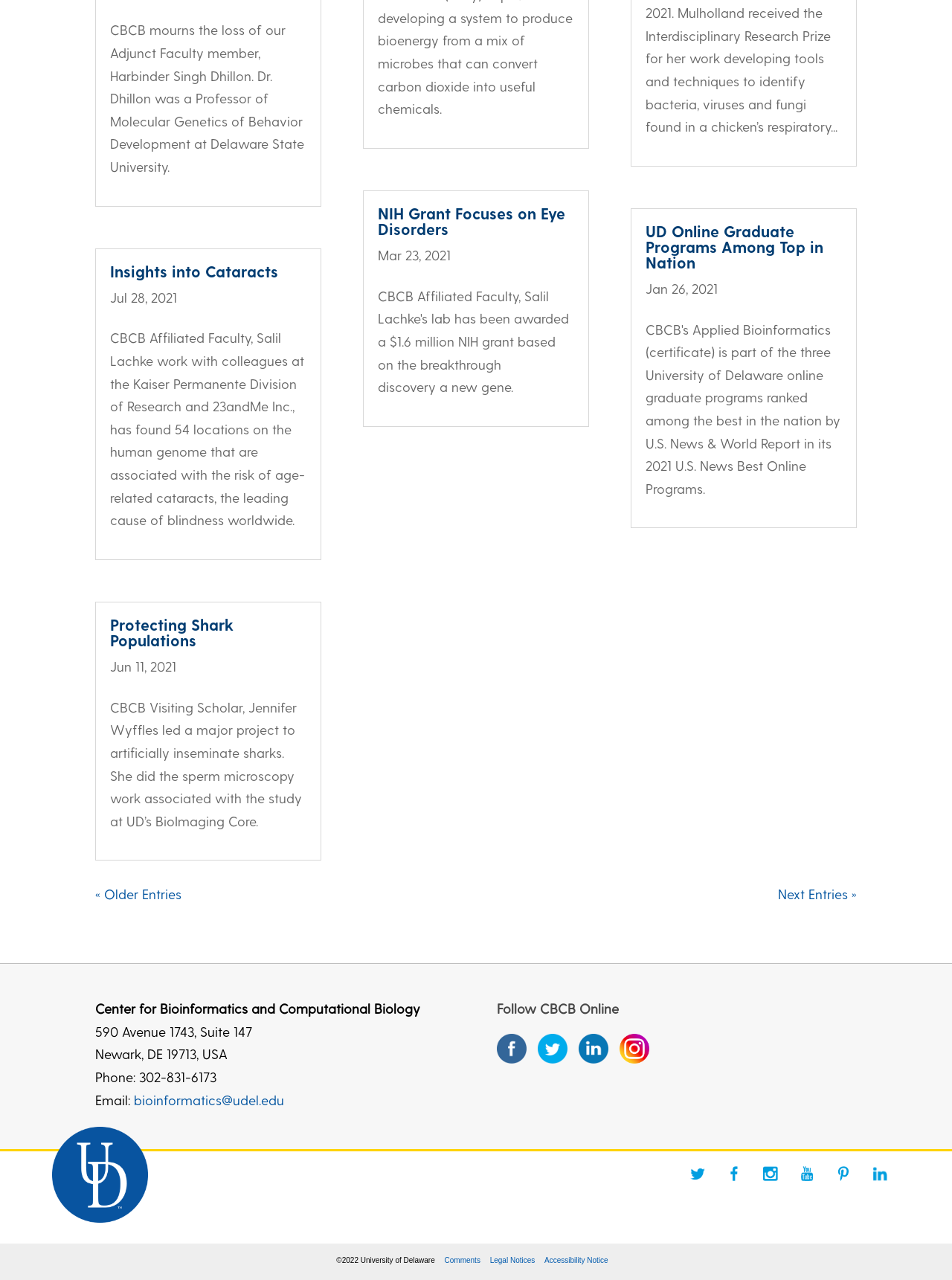Please indicate the bounding box coordinates of the element's region to be clicked to achieve the instruction: "Click the 'Pick Your Poison: Thursday 11-10-11' link". Provide the coordinates as four float numbers between 0 and 1, i.e., [left, top, right, bottom].

None